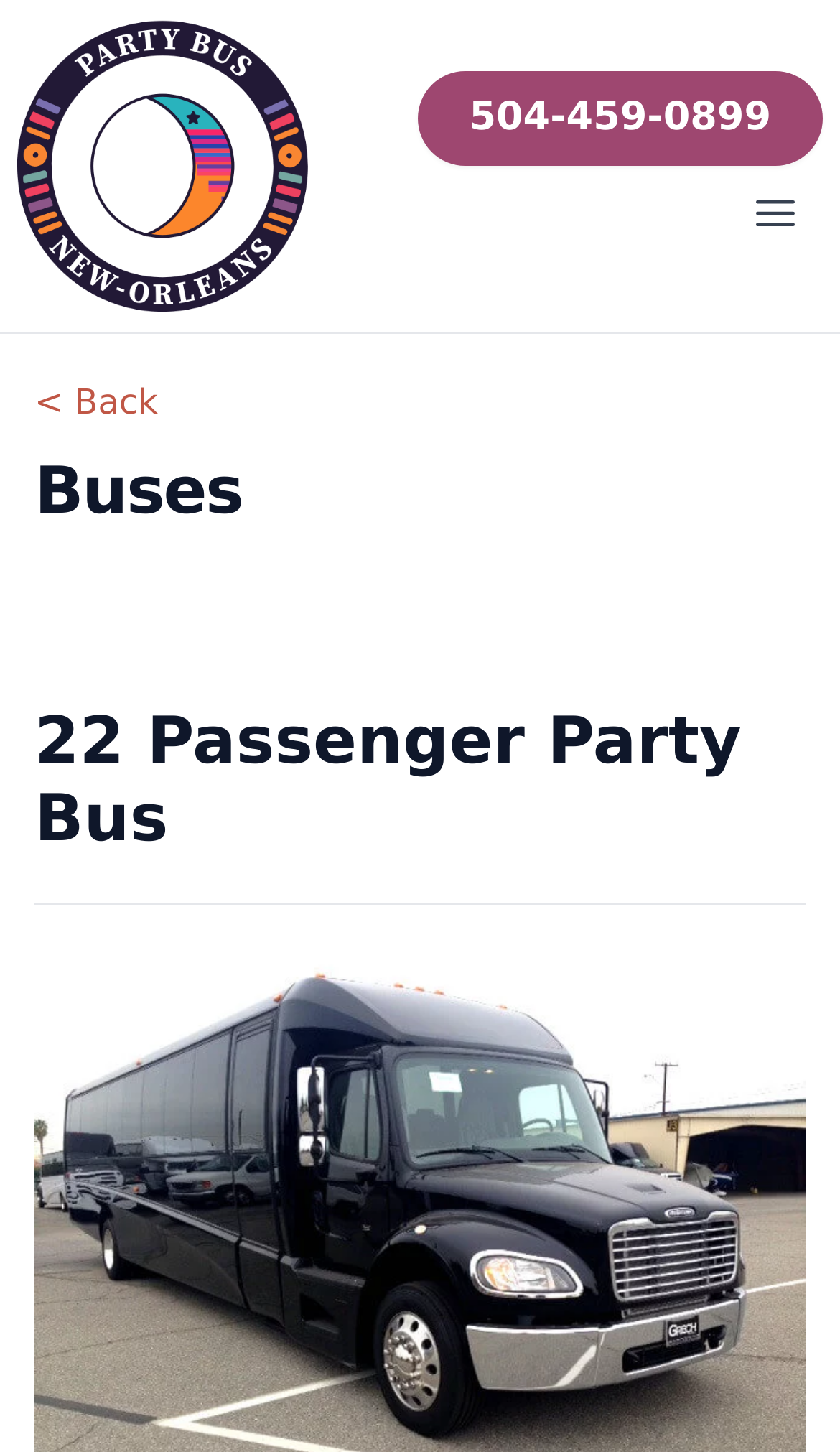What is the main category of the webpage?
Based on the visual details in the image, please answer the question thoroughly.

I found the main category by looking at the heading section, where I saw a heading that says 'Buses'. This suggests that the main category of the webpage is related to buses.